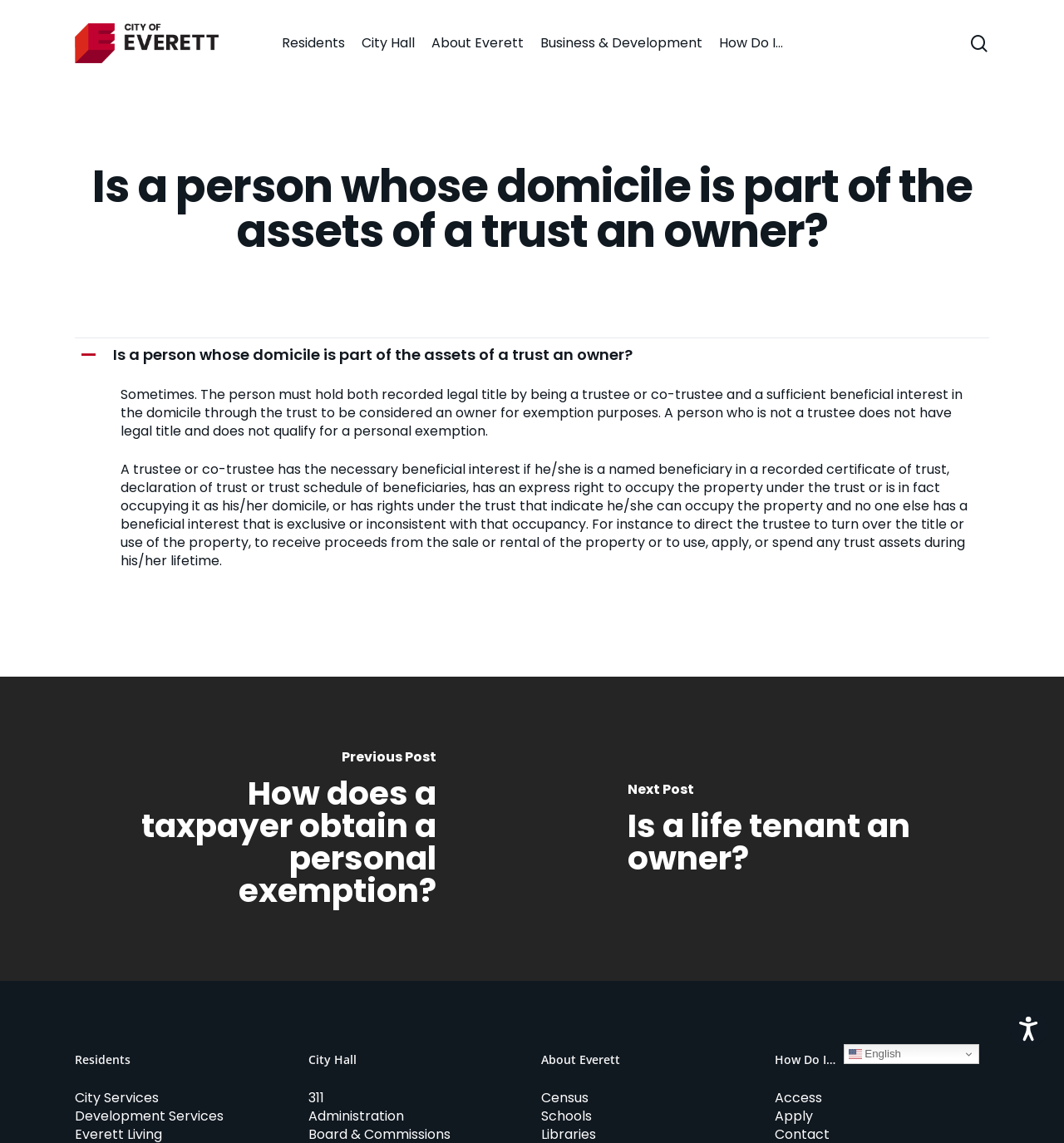Find and indicate the bounding box coordinates of the region you should select to follow the given instruction: "Read the article".

[0.07, 0.295, 0.93, 0.515]